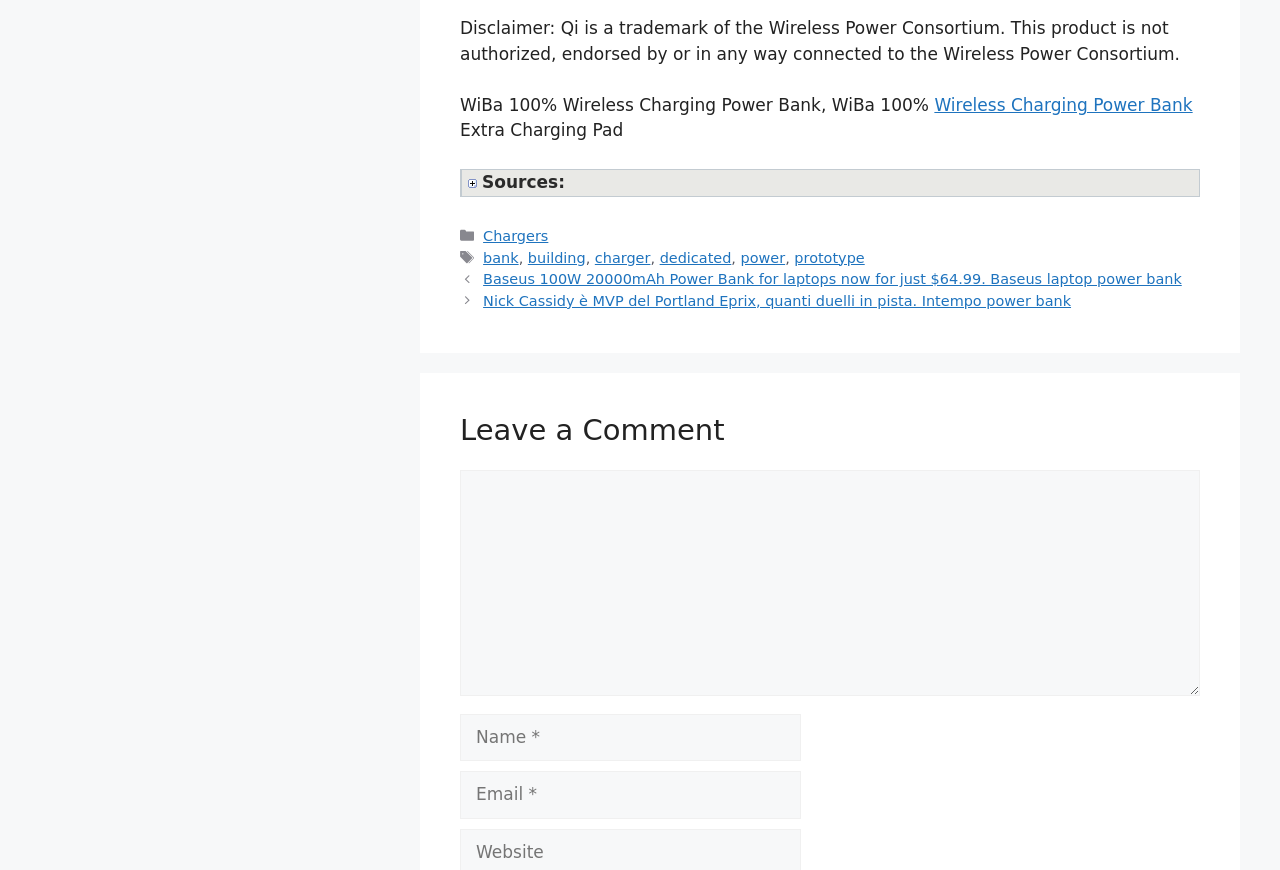What is the purpose of the 'Leave a Comment' section?
Please answer the question with a detailed and comprehensive explanation.

The 'Leave a Comment' section is located near the bottom of the webpage and contains text fields for users to enter their name, email, and website, as well as a comment. This suggests that the purpose of this section is to allow users to leave comments or feedback on the webpage's content.